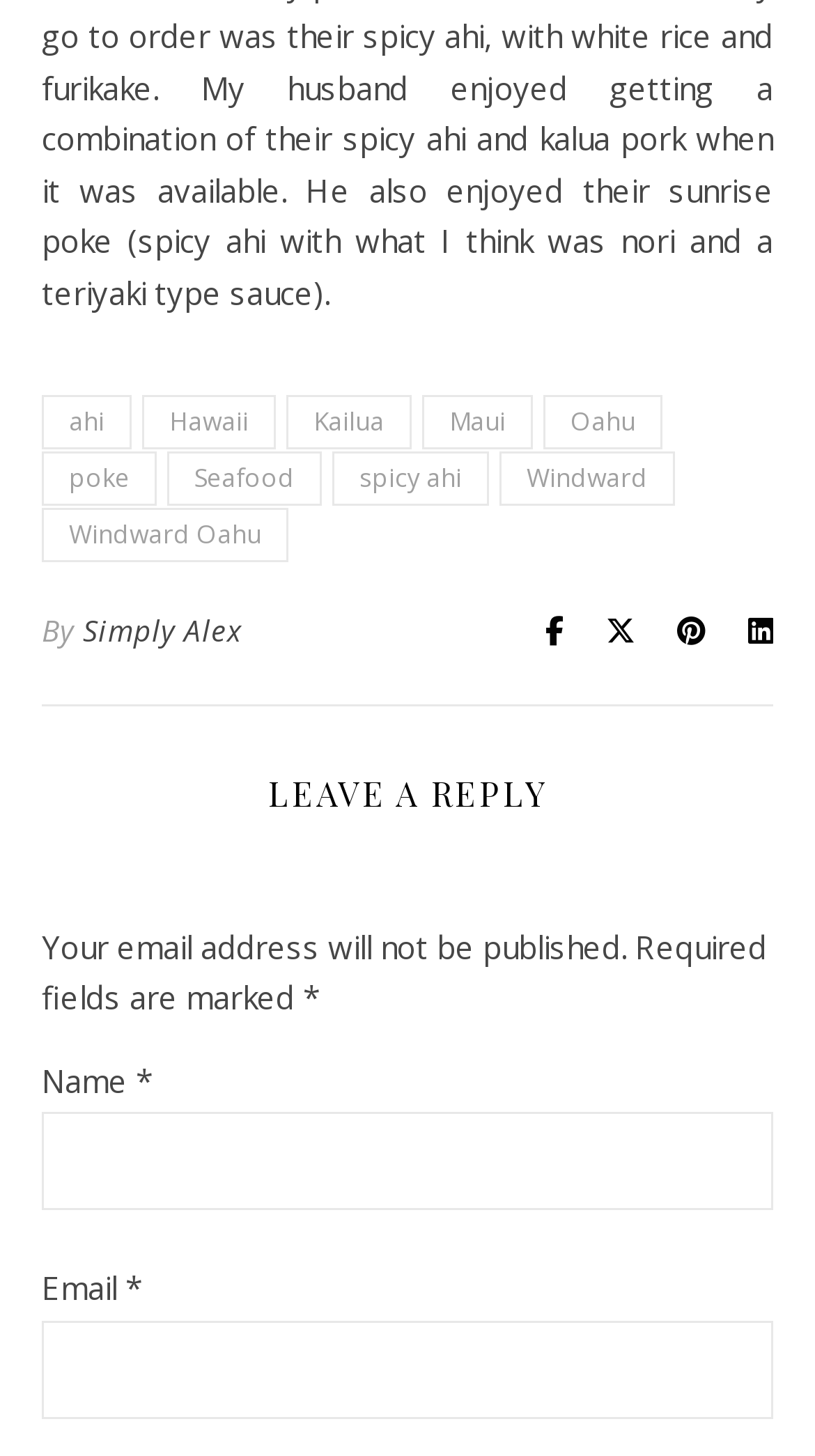Provide the bounding box coordinates for the UI element that is described as: "Windward".

[0.613, 0.309, 0.828, 0.347]